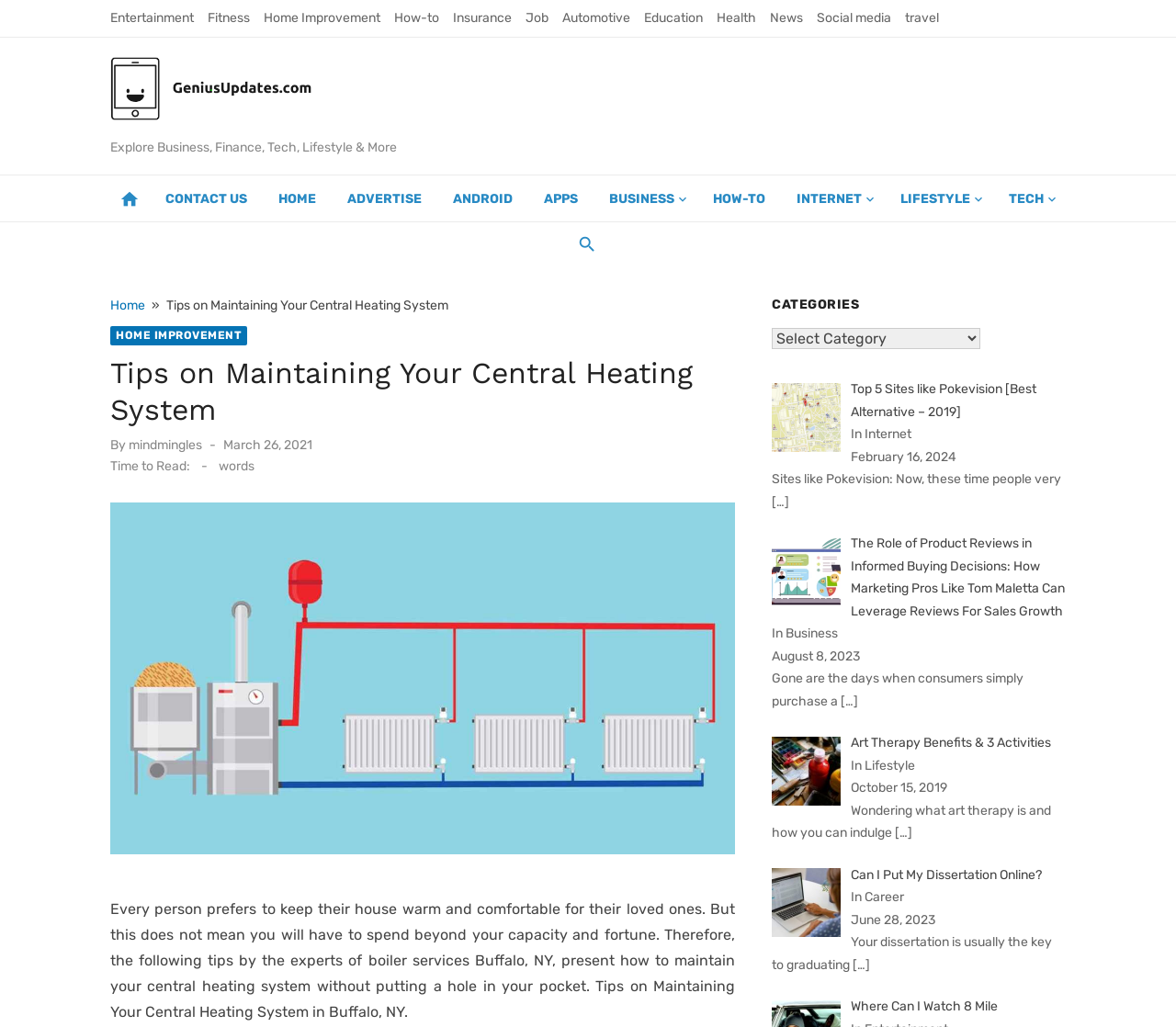Please locate the bounding box coordinates of the element's region that needs to be clicked to follow the instruction: "Explore the 'CONTACT US' page". The bounding box coordinates should be provided as four float numbers between 0 and 1, i.e., [left, top, right, bottom].

[0.133, 0.171, 0.218, 0.215]